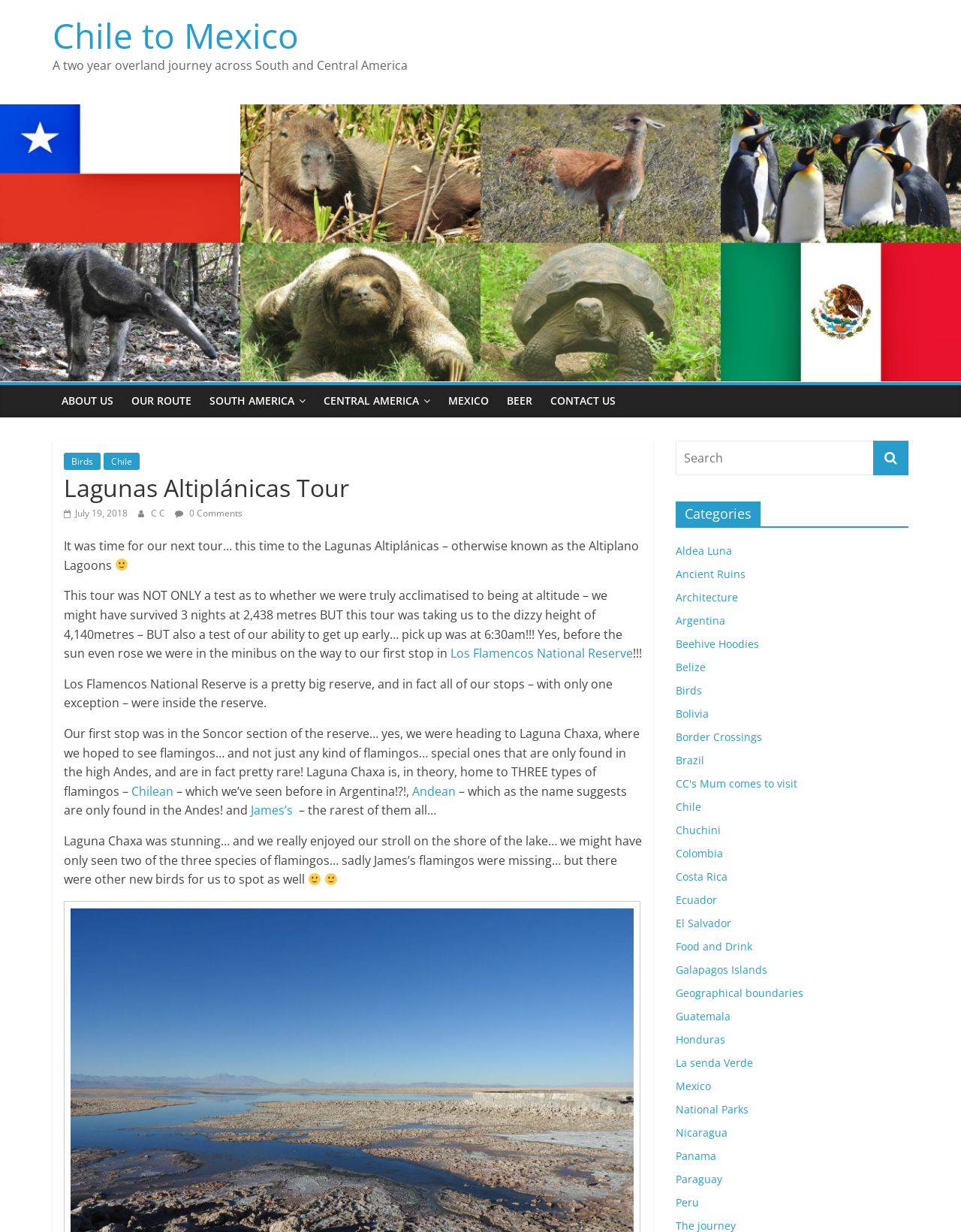Locate the bounding box coordinates of the segment that needs to be clicked to meet this instruction: "Search for something".

[0.703, 0.357, 0.909, 0.386]